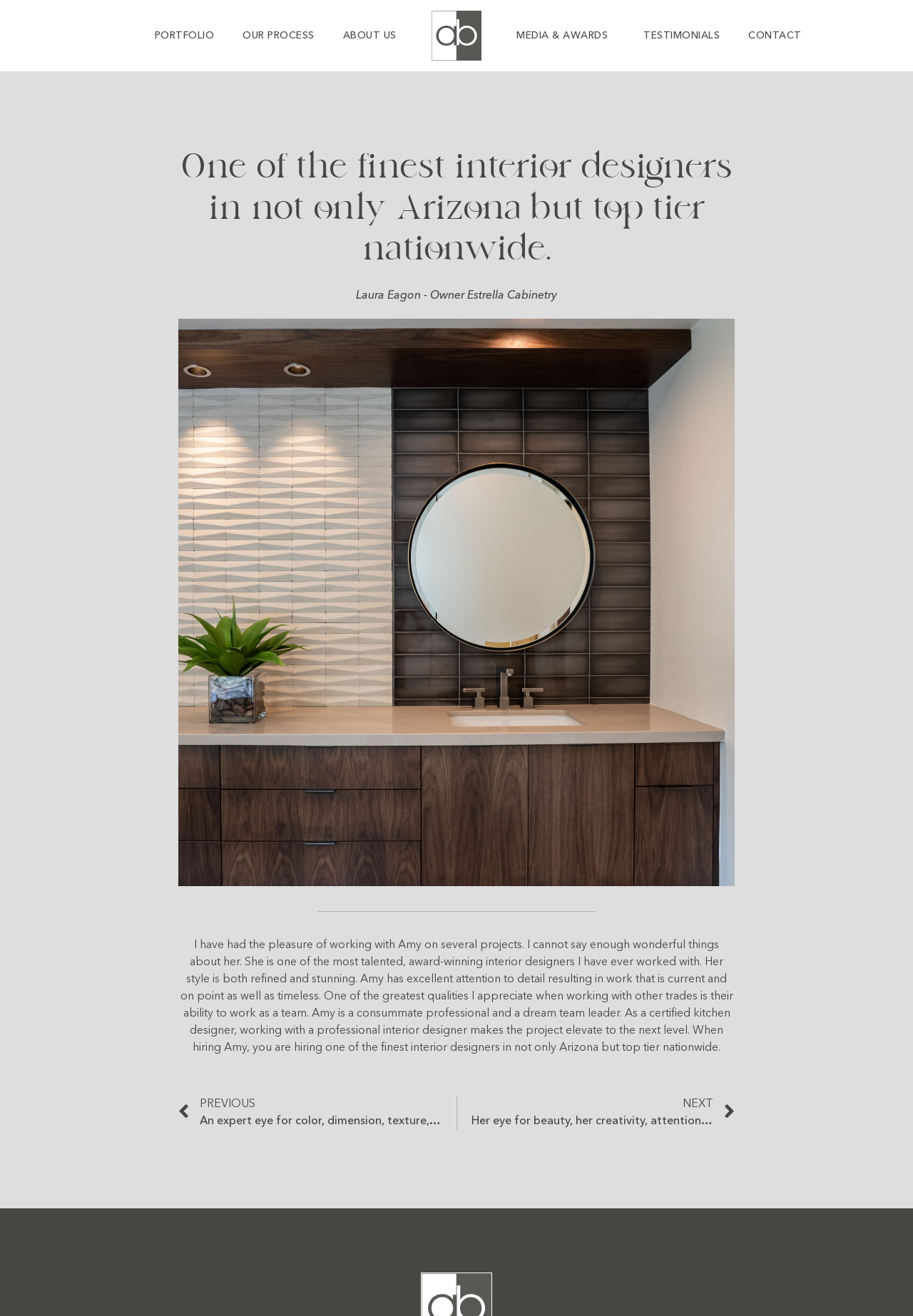What is the profession of Laura Eagon?
Using the image as a reference, give an elaborate response to the question.

The text 'Laura Eagon - Owner Estrella Cabinetry' is displayed on the webpage, indicating her profession.